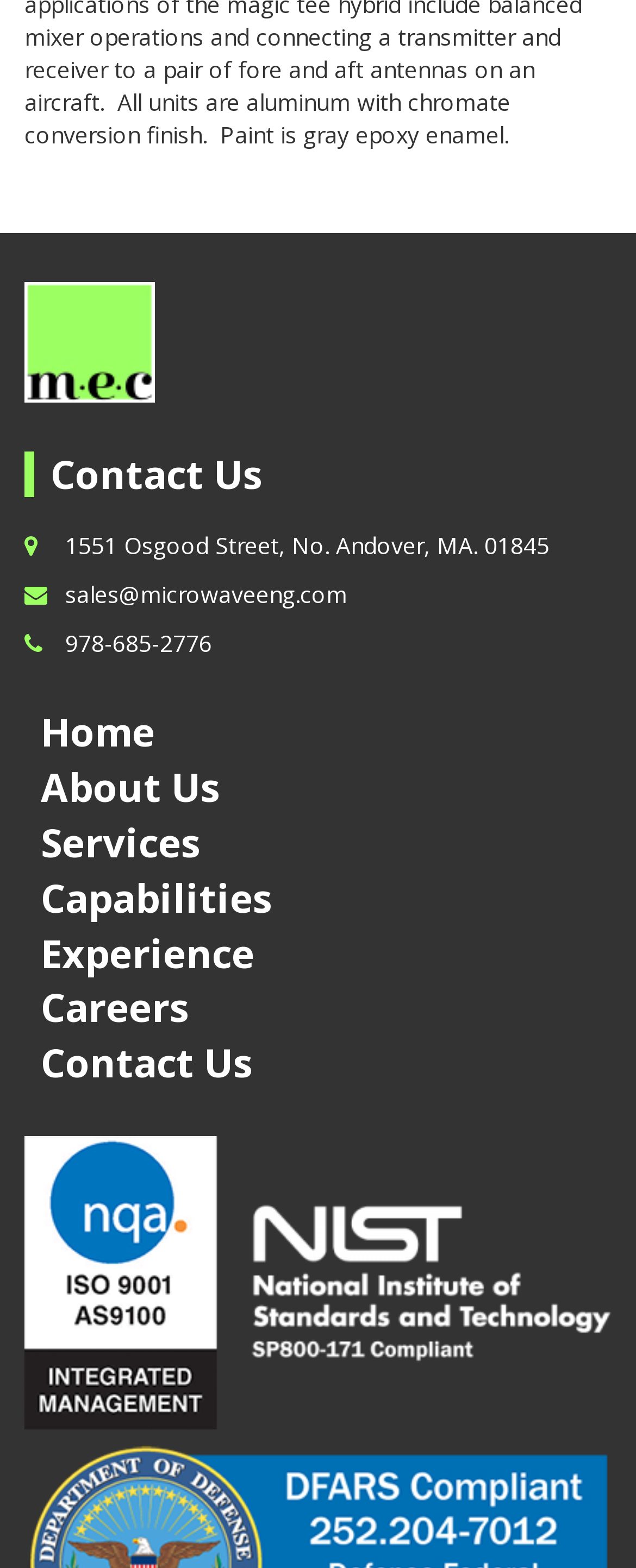Based on the image, please respond to the question with as much detail as possible:
Is the company's contact information available on this webpage?

I found the company's contact information, including the address, email address, and phone number, by looking at the static text and link elements on the webpage. These elements are located below the 'Contact Us' heading and have bounding box coordinates that indicate their position on the webpage.